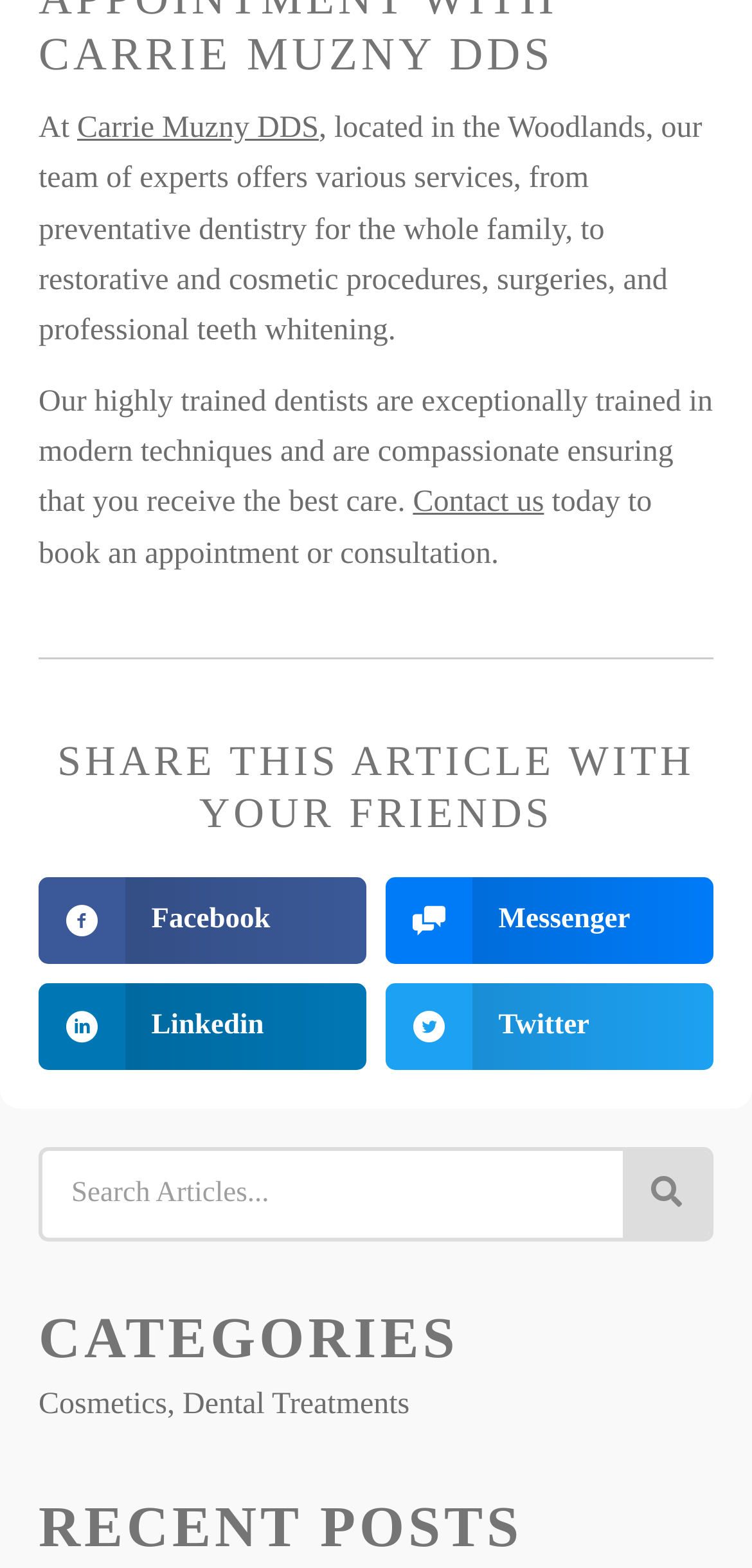How can I book an appointment?
Please provide a comprehensive and detailed answer to the question.

The link element with the text 'Contact us' is located near the text 'today to book an appointment or consultation', which implies that clicking on 'Contact us' will allow me to book an appointment.